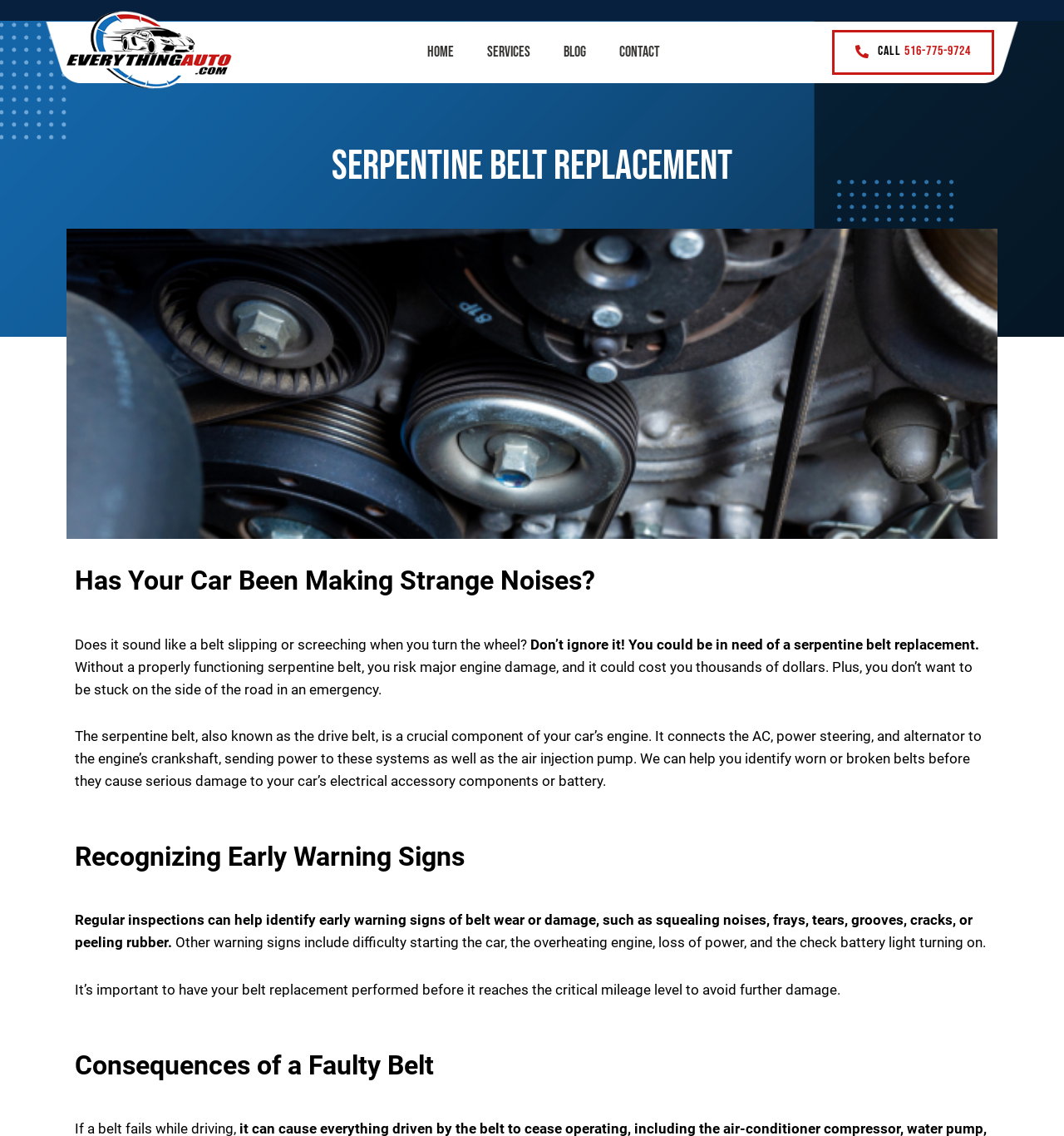What should you do if your car is making strange noises?
Please answer the question with as much detail and depth as you can.

The webpage advises that if your car is making strange noises, such as a belt slipping or screeching when you turn the wheel, you shouldn't ignore it, as it could be a sign of a problem that needs to be addressed.